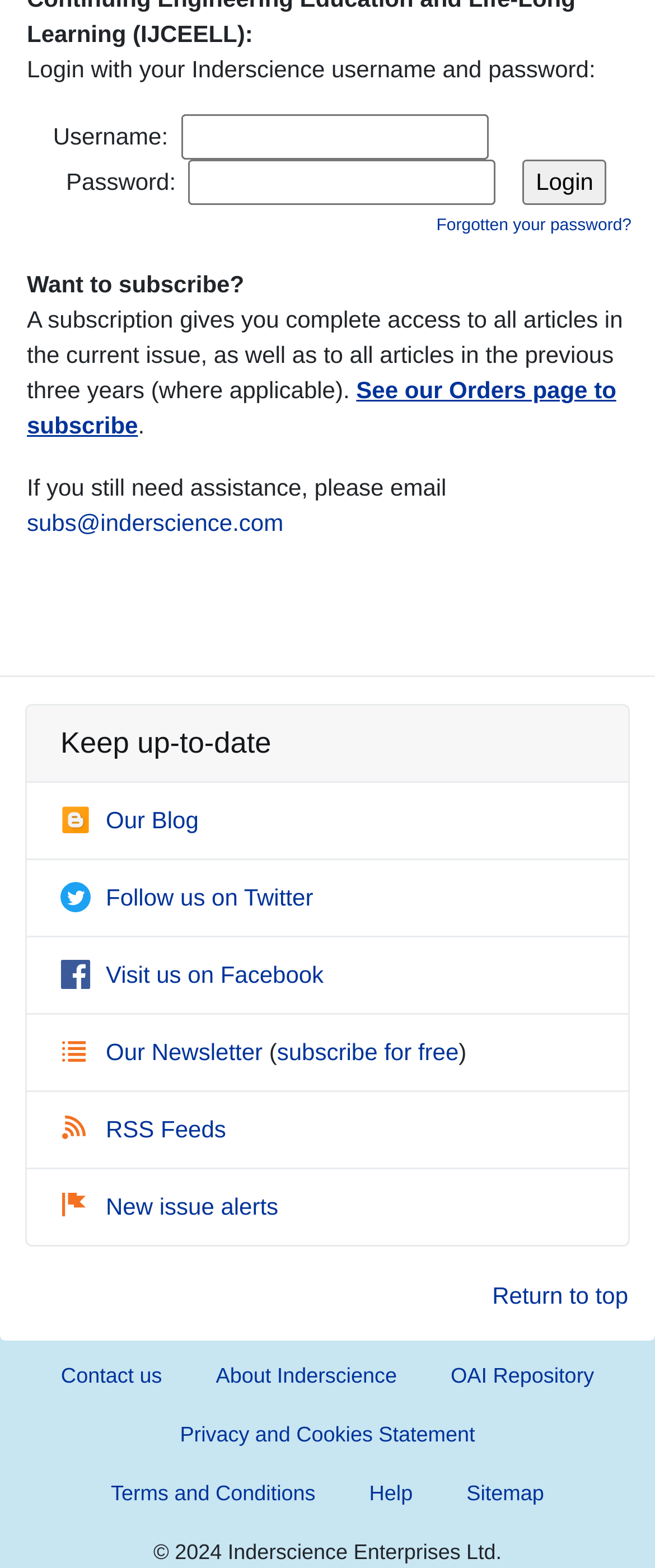What is the copyright year of the website?
Examine the image and give a concise answer in one word or a short phrase.

2024